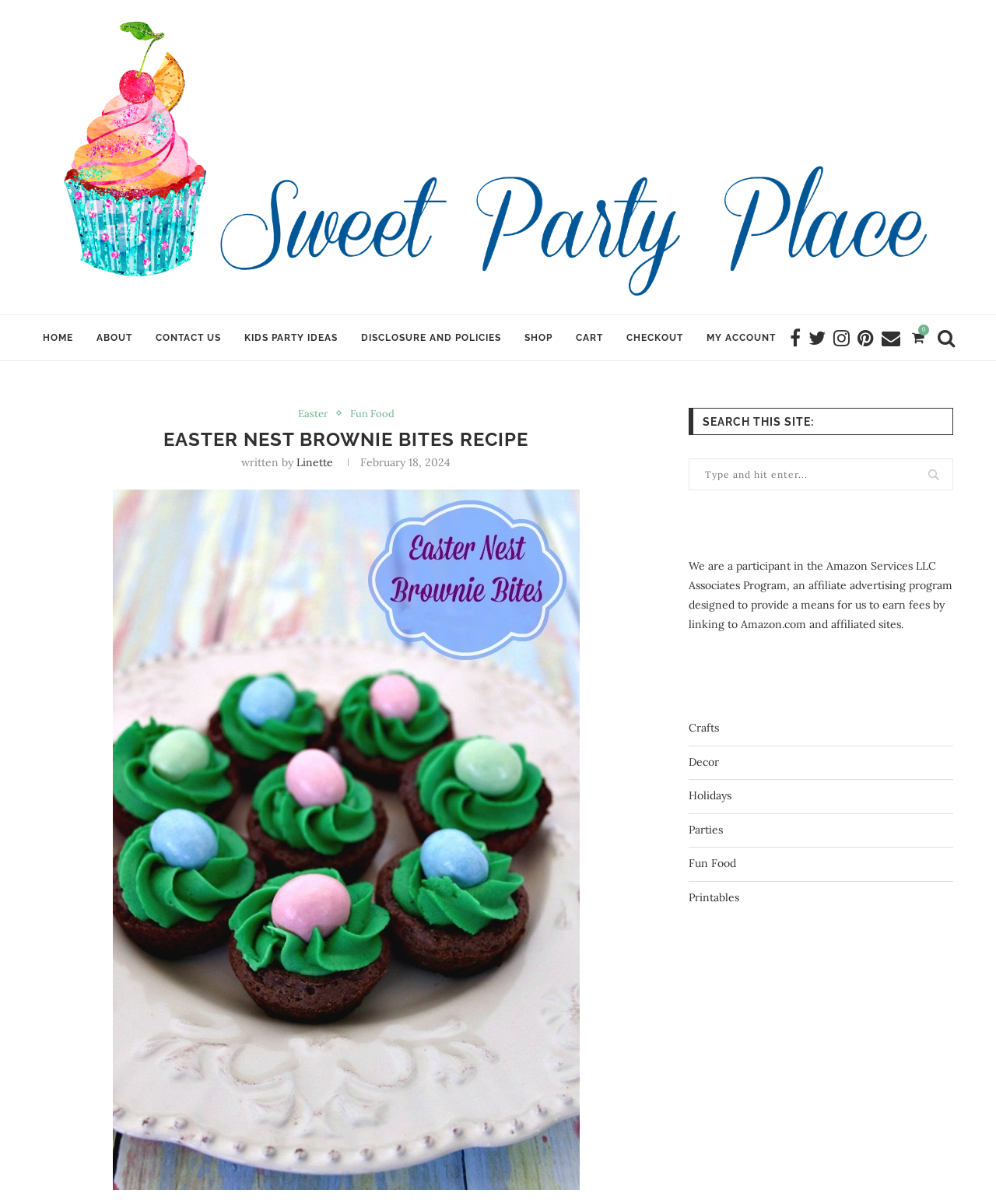Give a detailed explanation of the elements present on the webpage.

The webpage is about an Easter-themed recipe, specifically Easter Nest Brownie Bites. At the top, there is a logo and a navigation menu with links to various sections of the website, including HOME, ABOUT, CONTACT US, and more. Below the navigation menu, there is a heading that reads "EASTER NEST BROWNIE BITES RECIPE" in a prominent font.

To the right of the heading, there is a section with the author's name, "Linette", and the date "February 18, 2024". Below this section, there is a large image or graphic related to the recipe.

On the right-hand side of the page, there is a search bar with a label "SEARCH THIS SITE:" and a text box where users can enter their search queries. Below the search bar, there is a section with a disclaimer about the website's participation in the Amazon Services LLC Associates Program.

Further down the page, there are several links to other categories on the website, including Crafts, Decor, Holidays, Parties, Fun Food, and Printables. These links are arranged in a column and take up a significant portion of the right-hand side of the page.

The overall layout of the page is organized, with clear headings and concise text. The use of images and graphics adds visual appeal to the page.